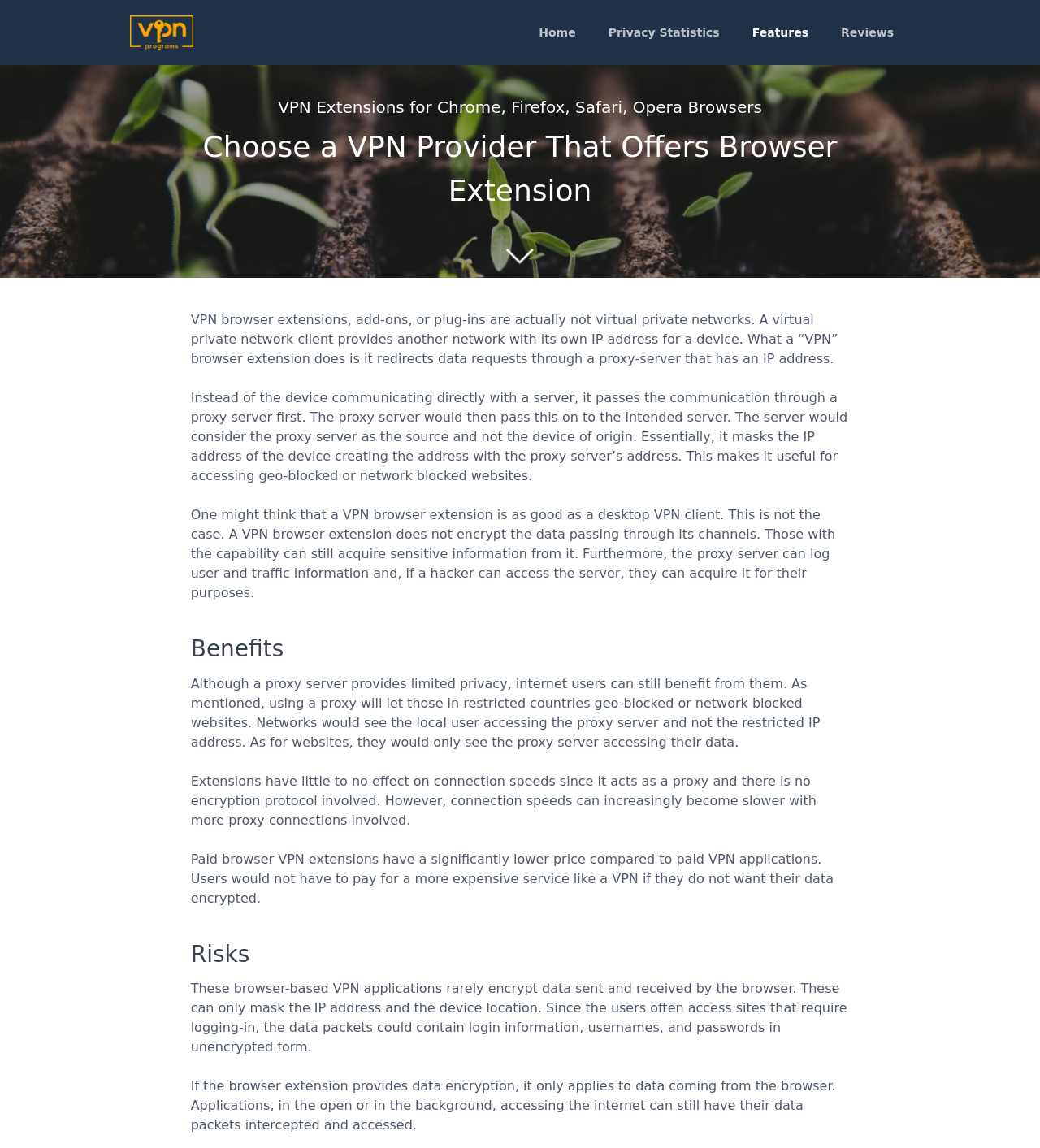Extract the bounding box coordinates of the UI element described by: "Reviews". The coordinates should include four float numbers ranging from 0 to 1, e.g., [left, top, right, bottom].

[0.793, 0.016, 0.875, 0.041]